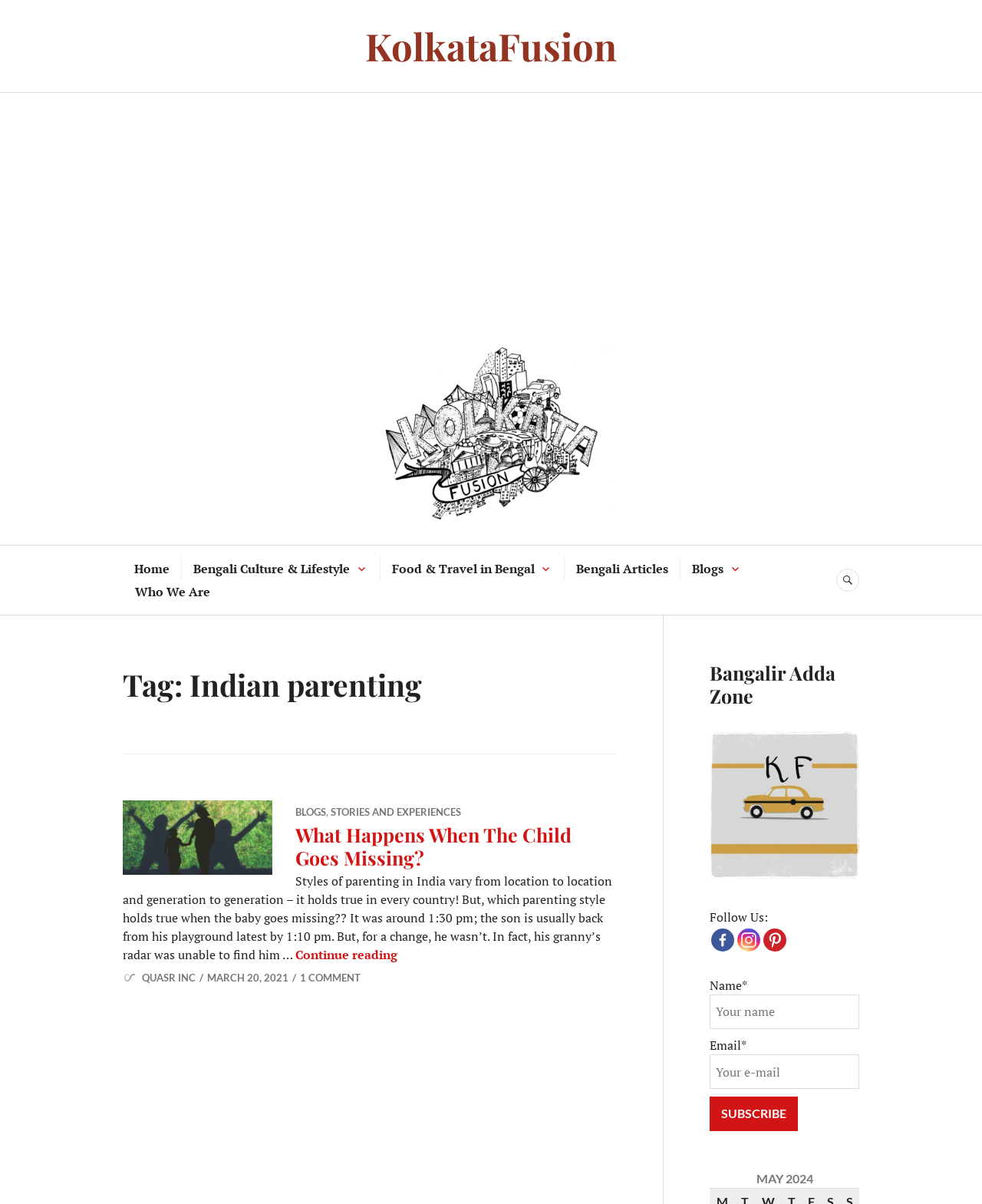What is the topic of the blog post?
Please answer the question with as much detail and depth as you can.

I inferred the topic of the blog post by reading the heading 'What Happens When The Child Goes Missing?' and the subsequent text, which describes a scenario where a child goes missing and the parent's reaction.